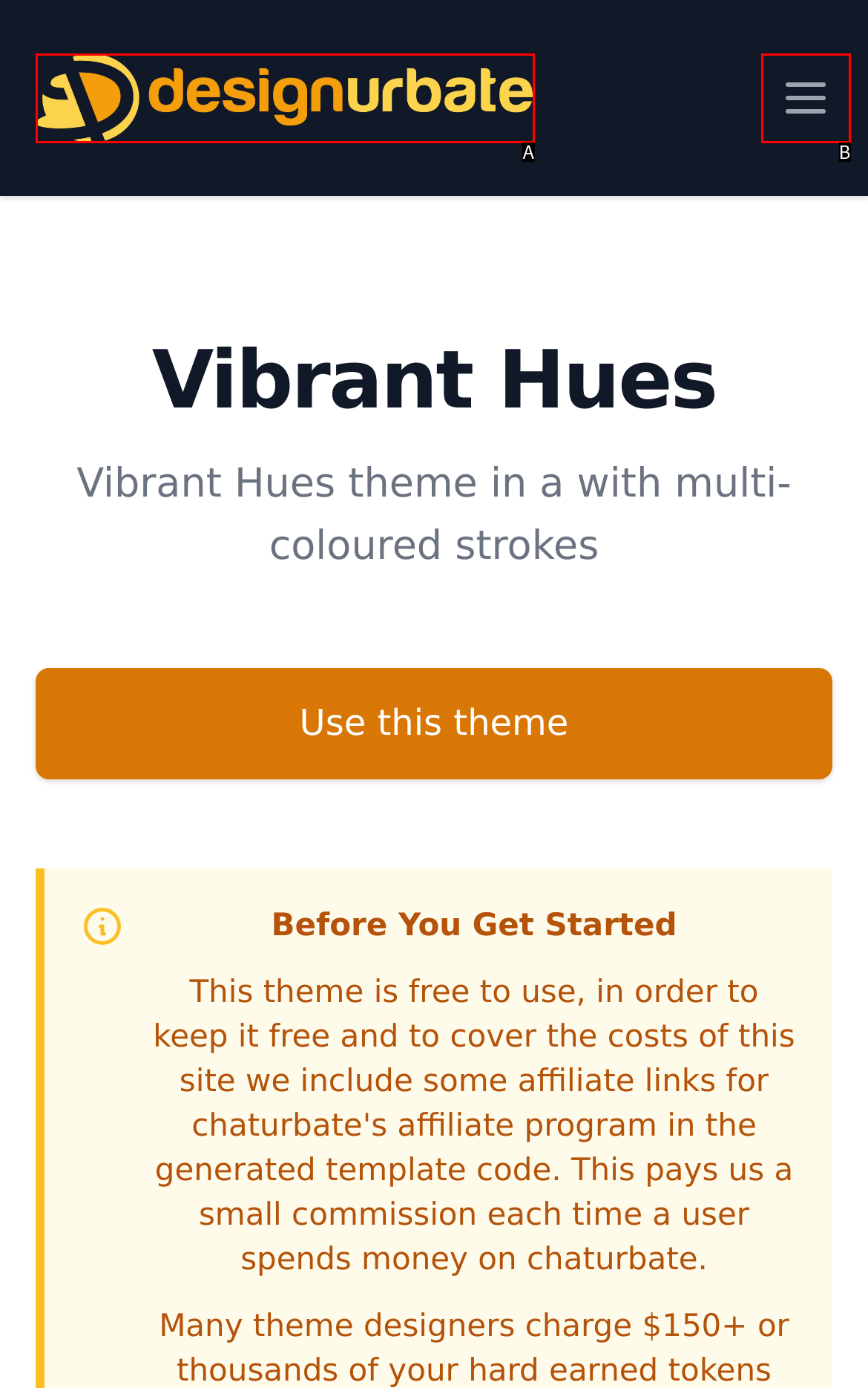Given the description: Open menu, identify the HTML element that corresponds to it. Respond with the letter of the correct option.

B